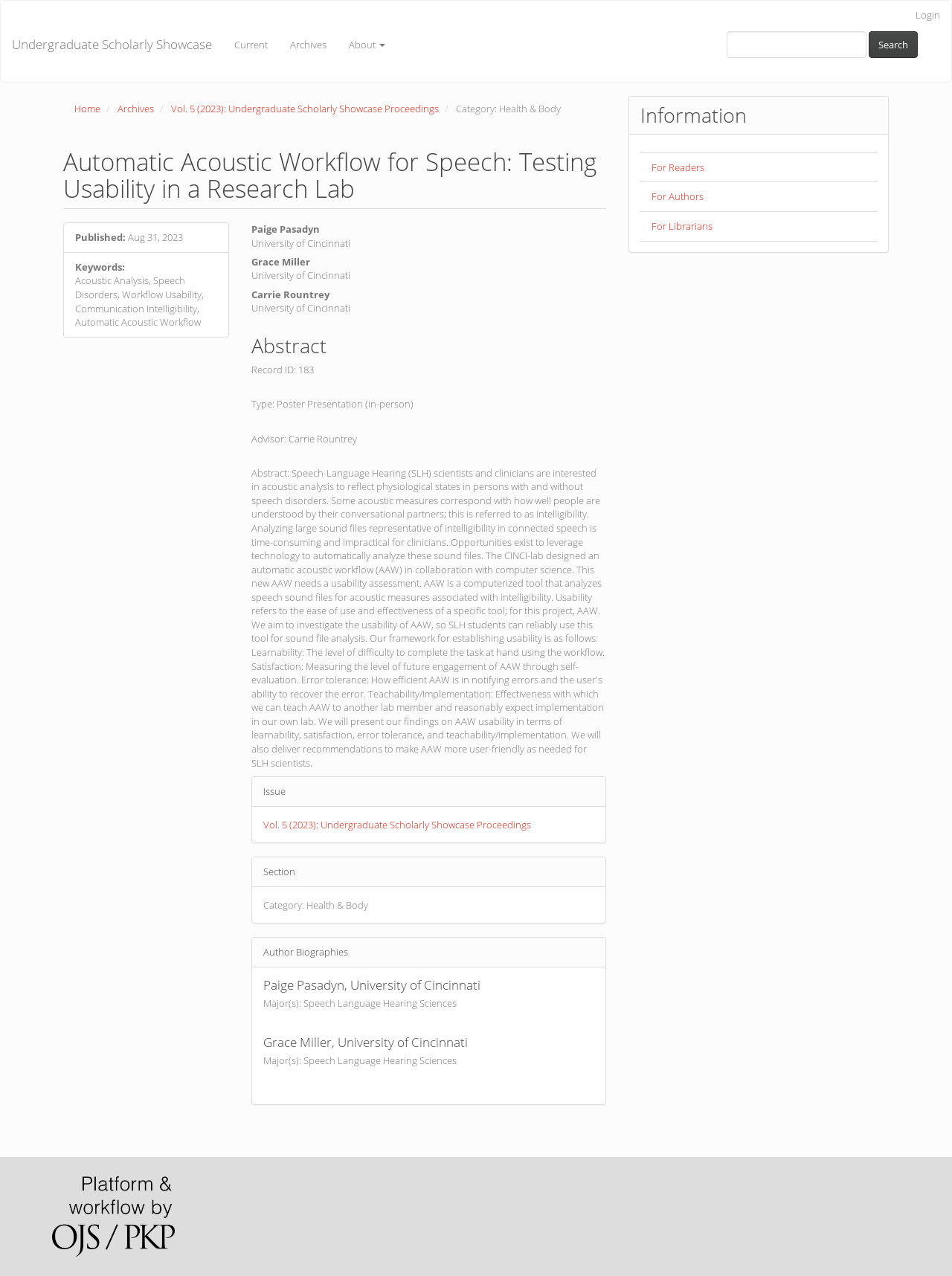Please find the bounding box coordinates of the section that needs to be clicked to achieve this instruction: "View the 'About' section".

[0.355, 0.023, 0.416, 0.046]